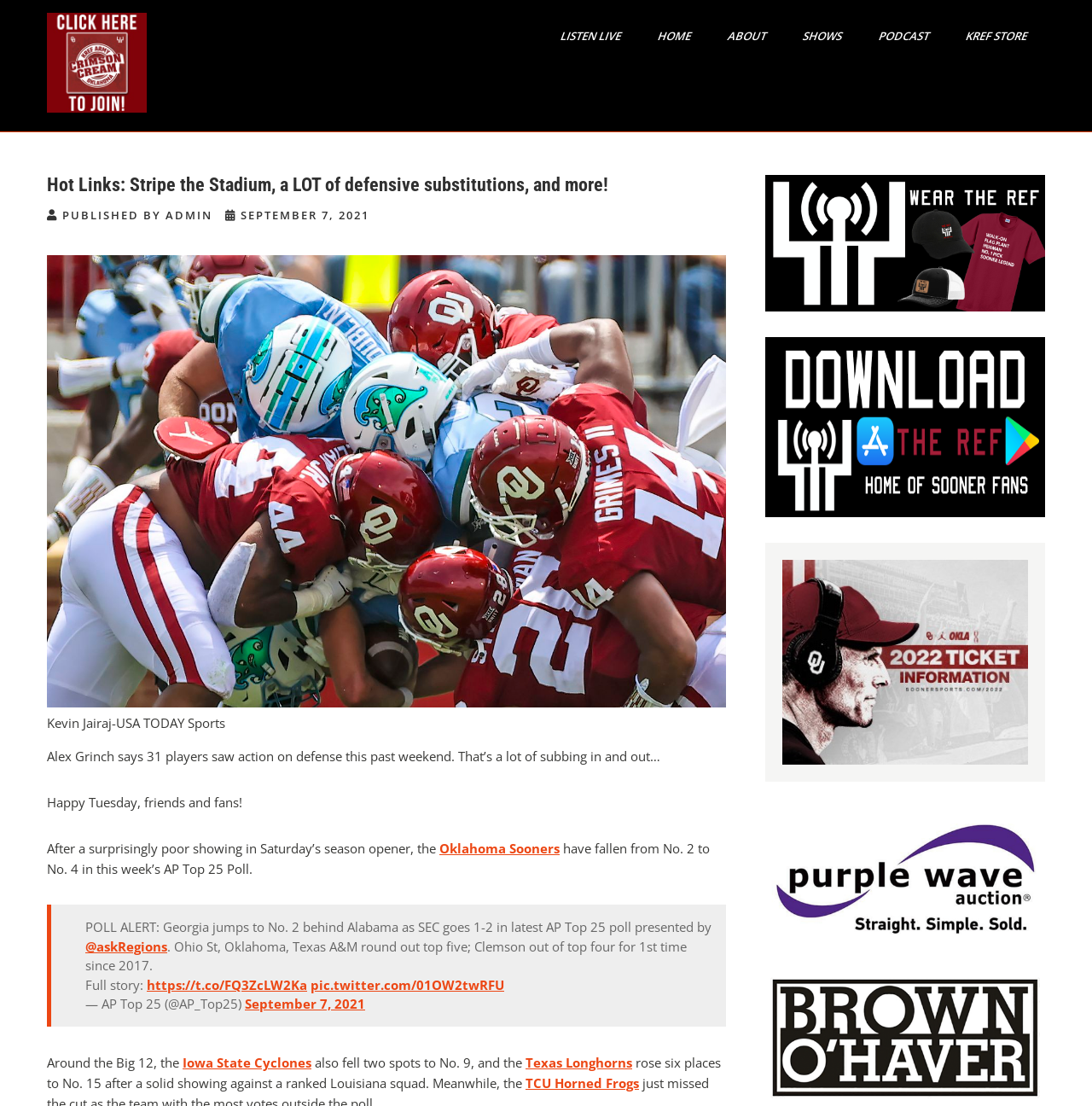Find and indicate the bounding box coordinates of the region you should select to follow the given instruction: "Click on LISTEN LIVE".

[0.492, 0.015, 0.591, 0.049]